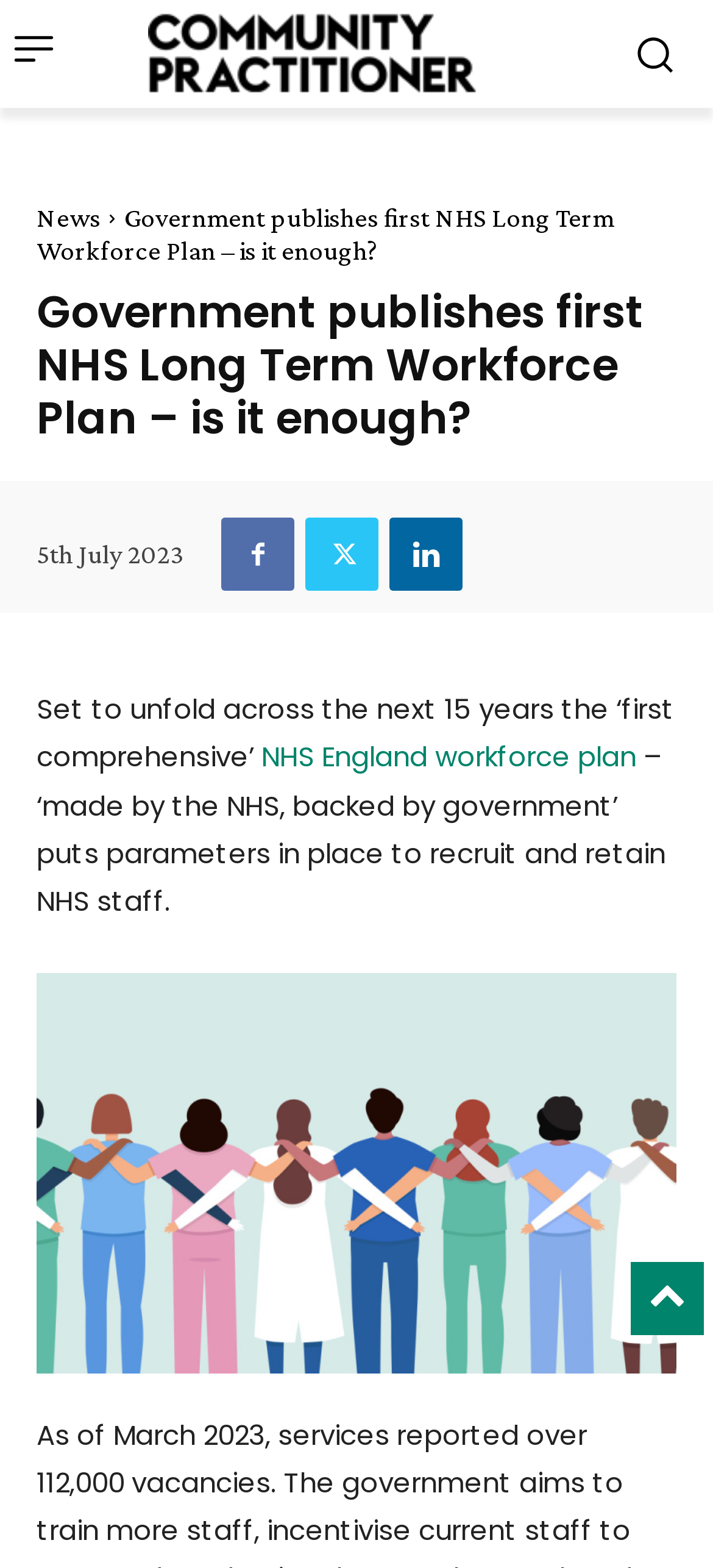Please answer the following question as detailed as possible based on the image: 
What is the purpose of the NHS England workforce plan?

The purpose of the NHS England workforce plan can be determined by reading the text on the webpage, which states that the plan 'puts parameters in place to recruit and retain NHS staff'.